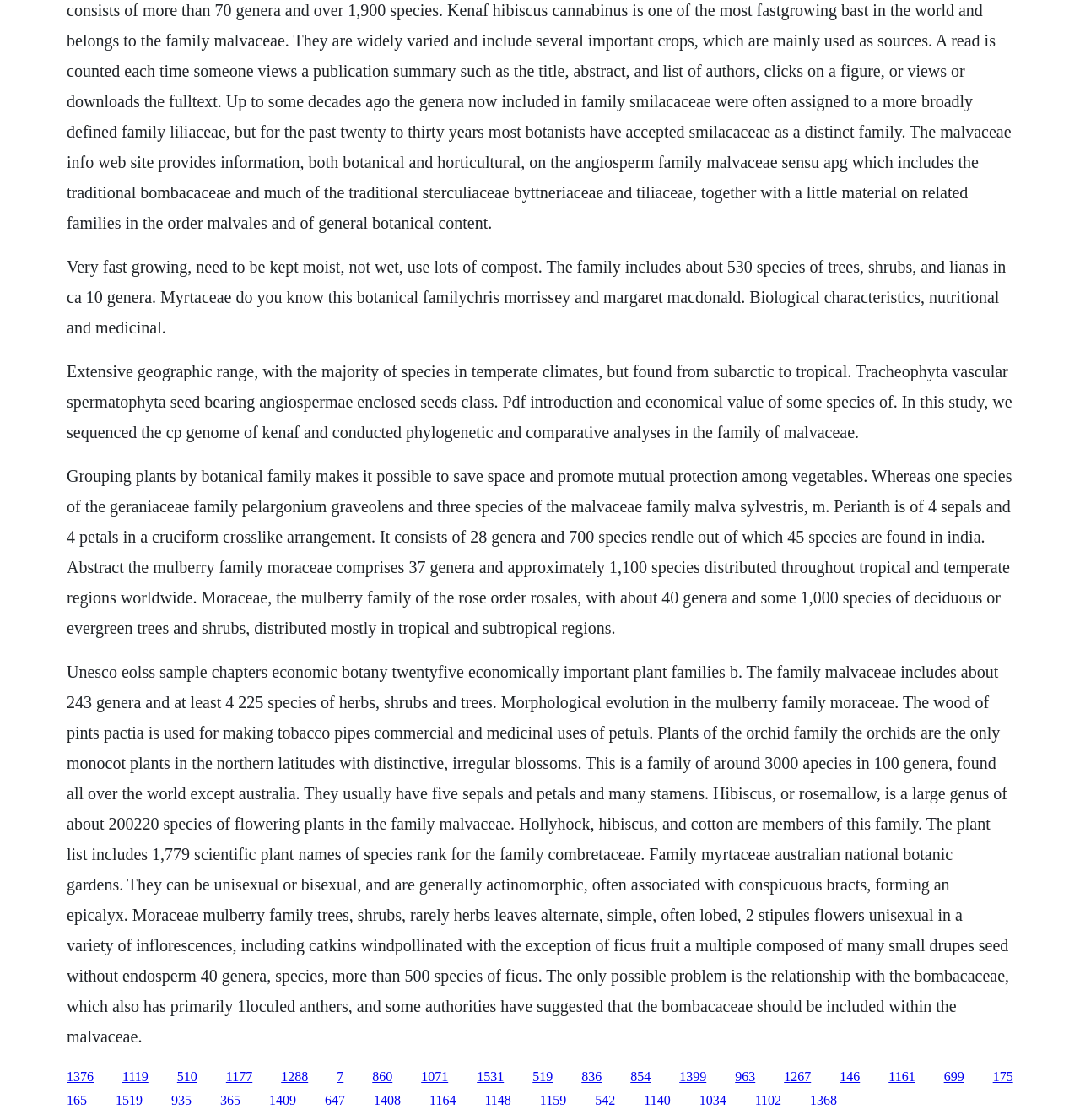Please determine the bounding box coordinates of the area that needs to be clicked to complete this task: 'Read about the characteristics of Malvaceae family'. The coordinates must be four float numbers between 0 and 1, formatted as [left, top, right, bottom].

[0.062, 0.416, 0.937, 0.569]